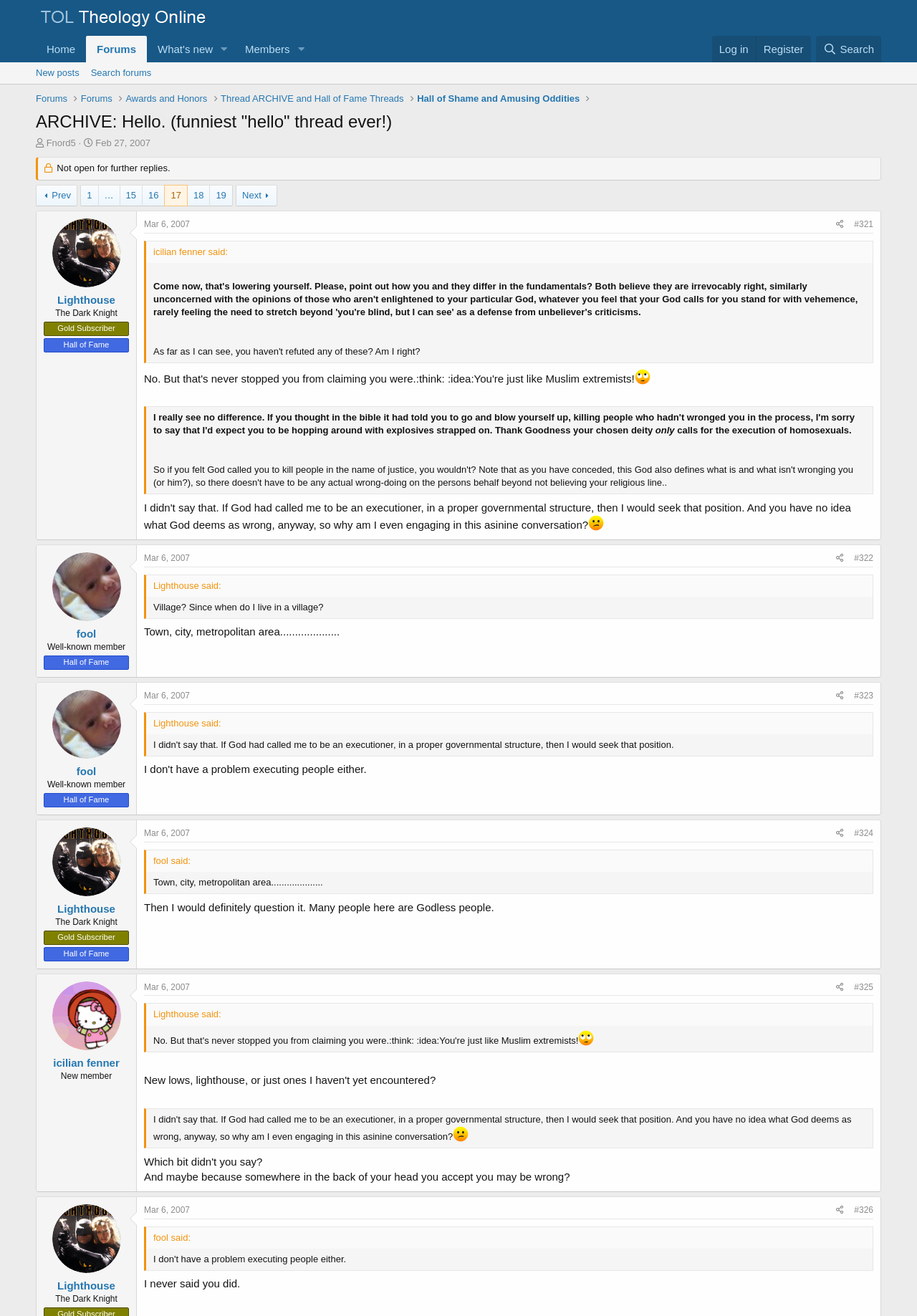Predict the bounding box of the UI element based on the description: "parent_node: What's new aria-label="Toggle expanded"". The coordinates should be four float numbers between 0 and 1, formatted as [left, top, right, bottom].

[0.234, 0.027, 0.255, 0.047]